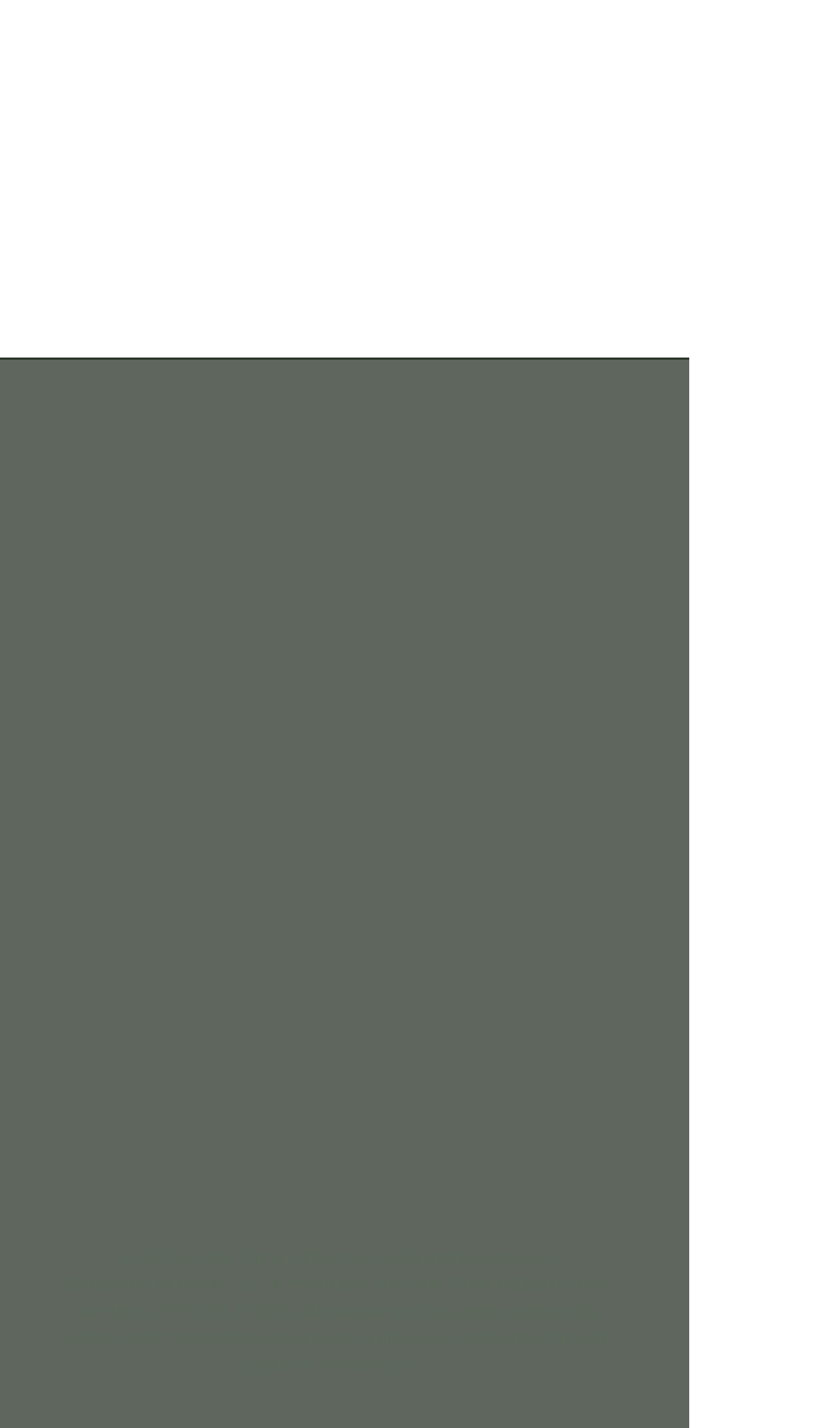What is the phone number for the Fort Lauderdale office?
Answer the question with a detailed and thorough explanation.

The phone number for the Fort Lauderdale office can be found in the static text element with the text '954-358-3800 - Phone' which is located below the address of the Fort Lauderdale office.